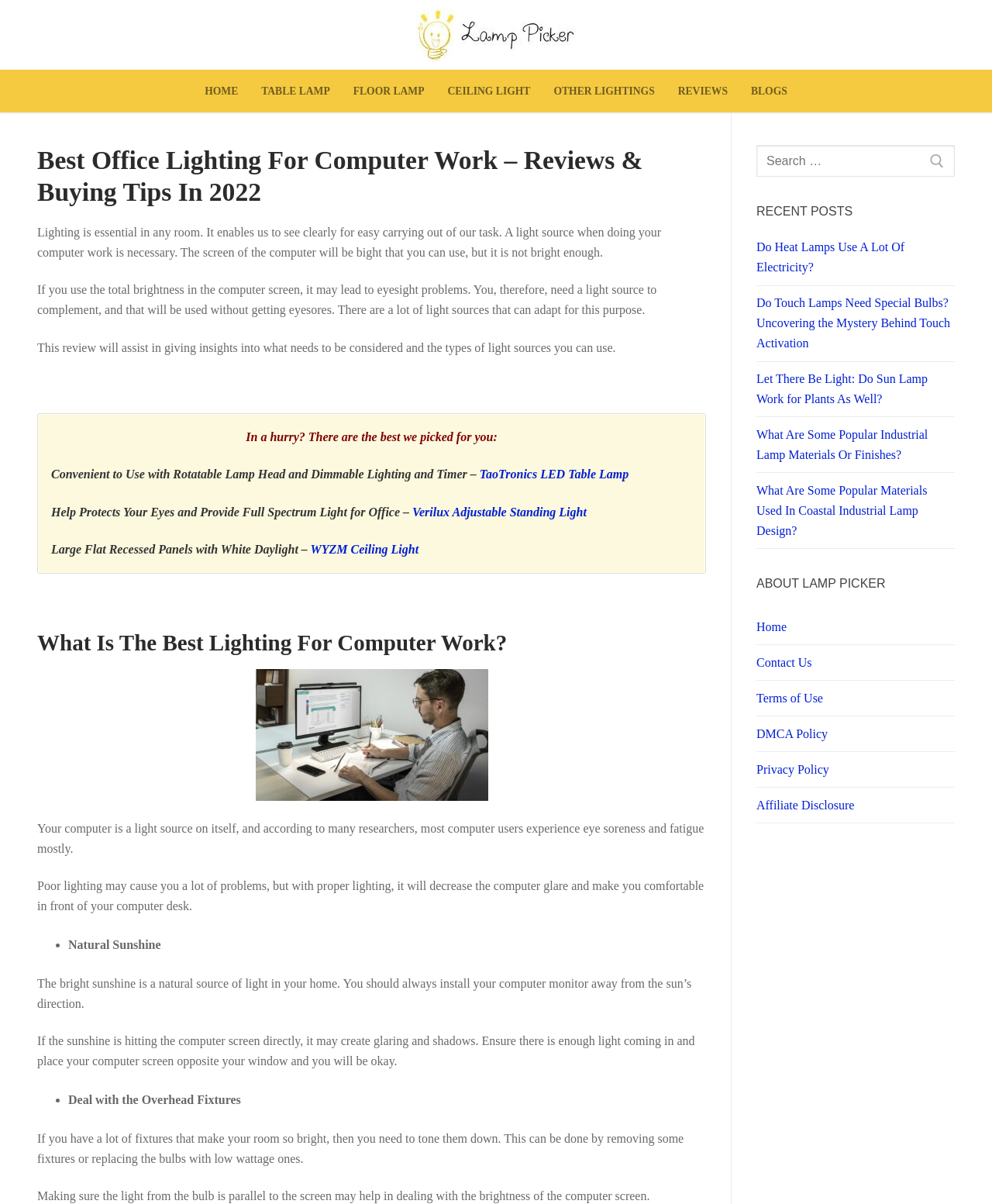What is the purpose of using a computer lamp?
Carefully analyze the image and provide a detailed answer to the question.

According to the webpage, using a computer lamp is necessary to complement the brightness of the computer screen, as using the total brightness of the screen may lead to eyesight problems.